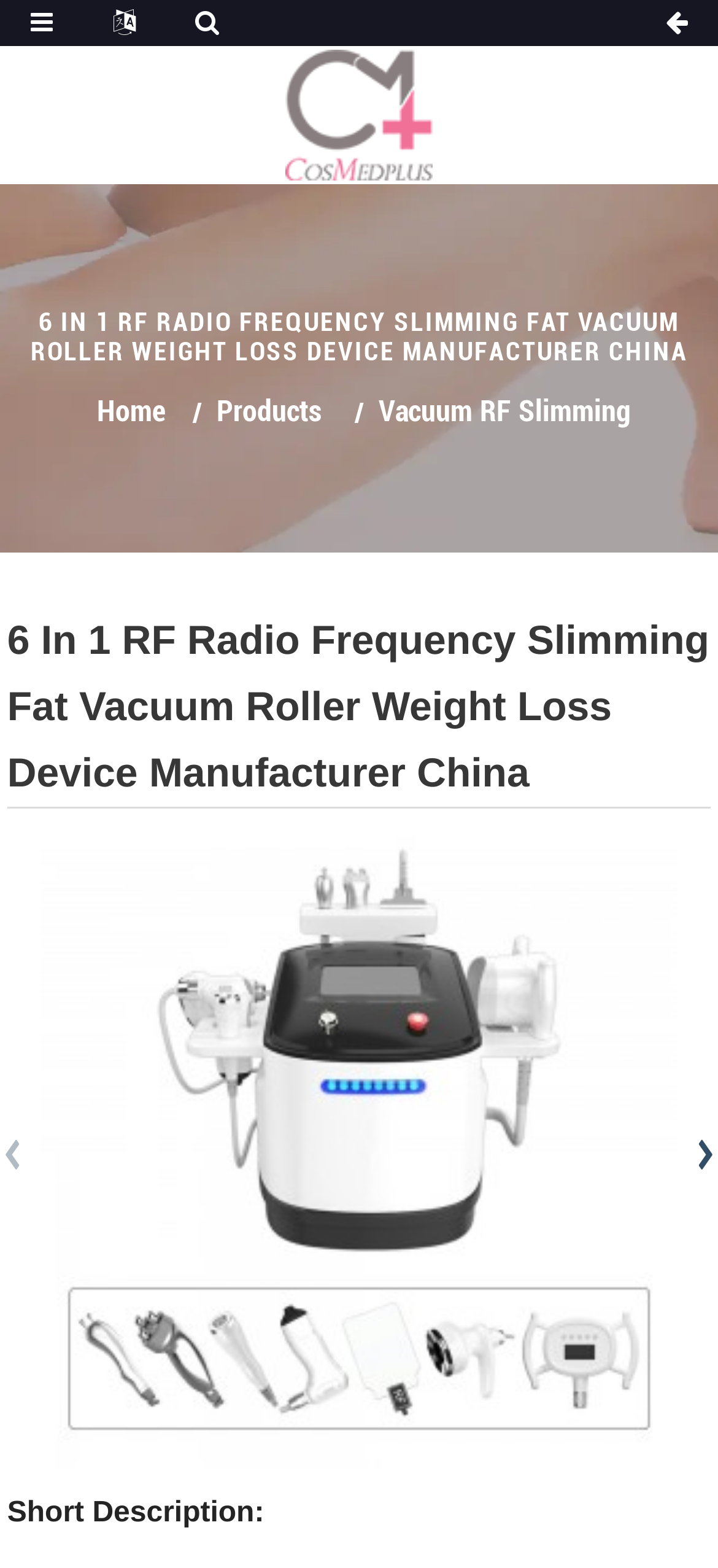Give a one-word or one-phrase response to the question:
What is the logo above the navigation menu?

logo1